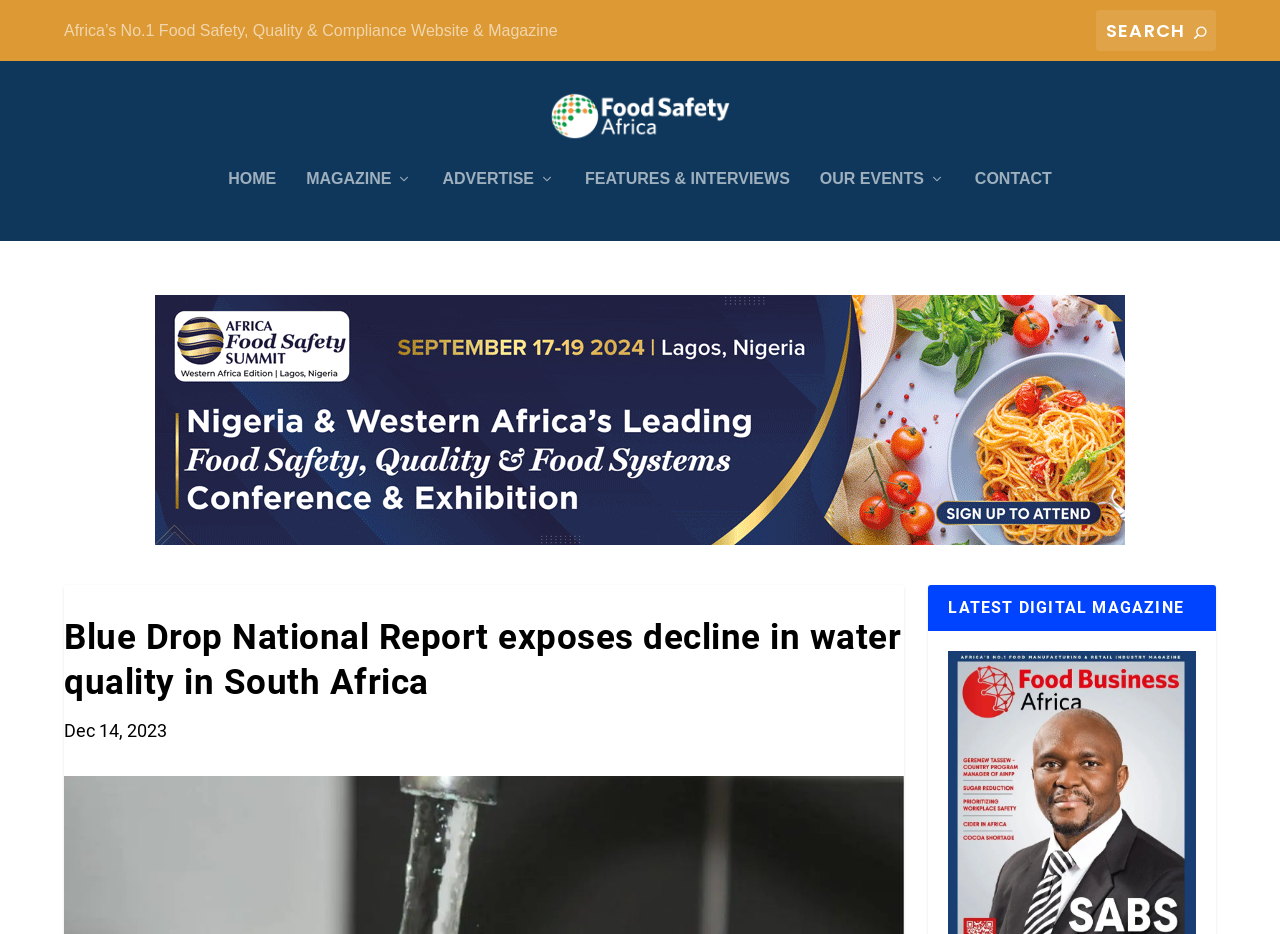Determine the bounding box coordinates of the target area to click to execute the following instruction: "go to the Careers page."

None